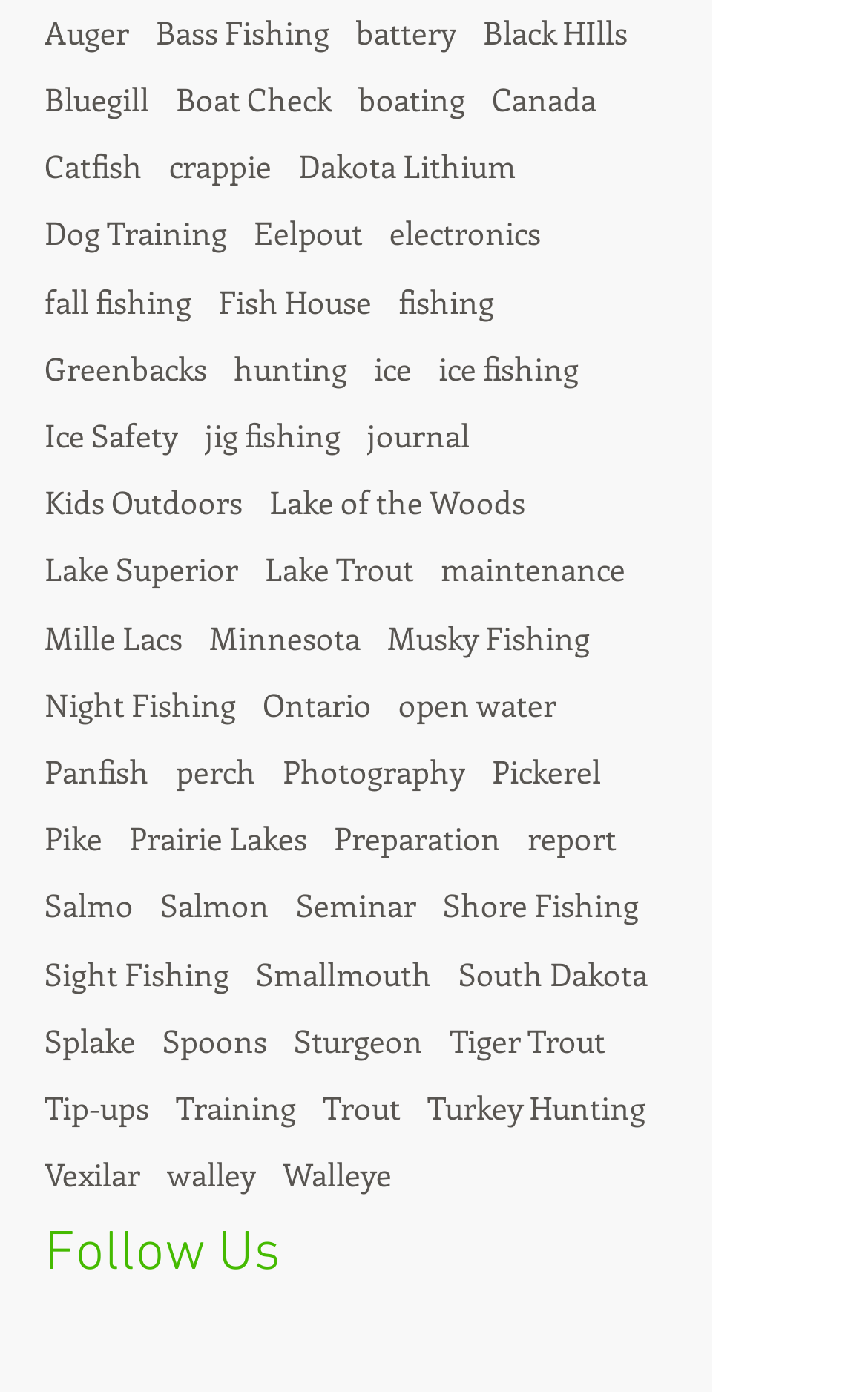Find the bounding box coordinates of the element I should click to carry out the following instruction: "Learn about 'Dog Training'".

[0.051, 0.154, 0.262, 0.183]